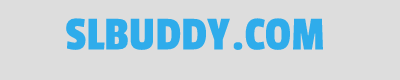What is the purpose of the text 'SLBUDDY.COM'?
Can you give a detailed and elaborate answer to the question?

The text 'SLBUDDY.COM' is displayed prominently in the image, which suggests that it serves a important purpose. The caption describes it as likely being the logo or branding for the website, which makes sense given its central placement and bold font. The simplicity and clarity of the design also support this interpretation, as a logo or branding element should be easily recognizable and memorable.